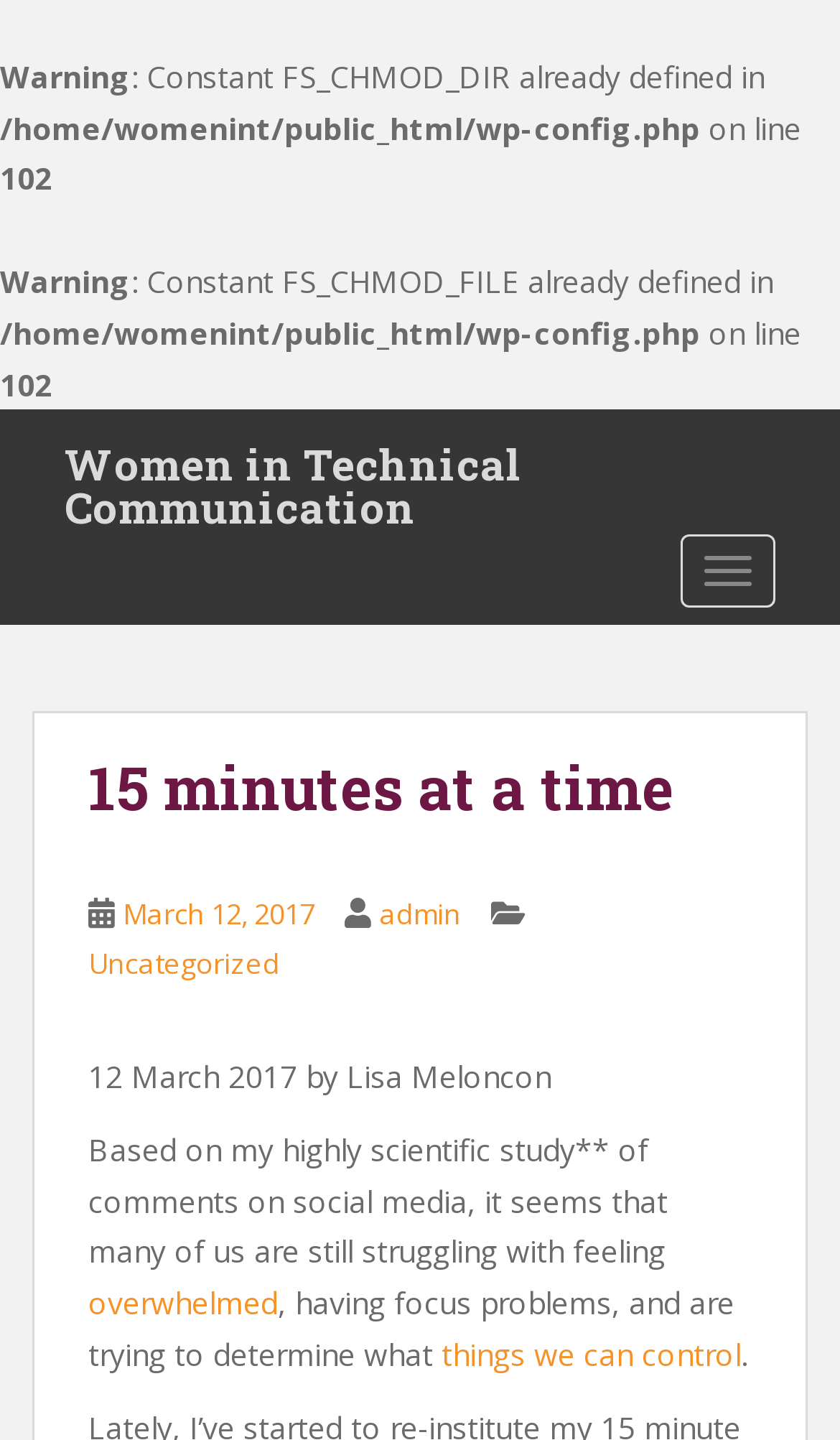Please reply to the following question using a single word or phrase: 
What is the warning message about?

Constant FS_CHMOD_DIR already defined